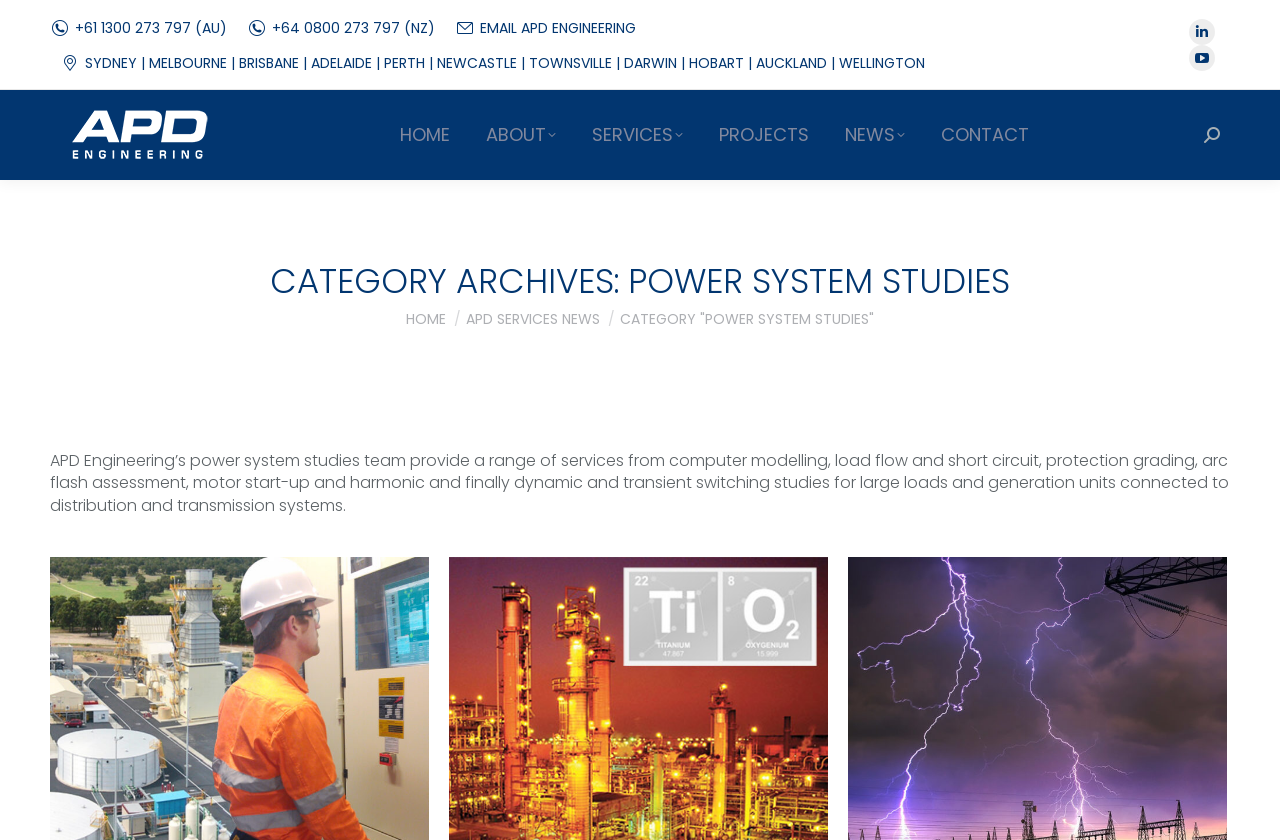What is the phone number for Australia?
Refer to the image and offer an in-depth and detailed answer to the question.

I found the phone number for Australia by looking at the top section of the webpage, where the contact information is displayed. The phone number is listed as '+61 1300 273 797'.